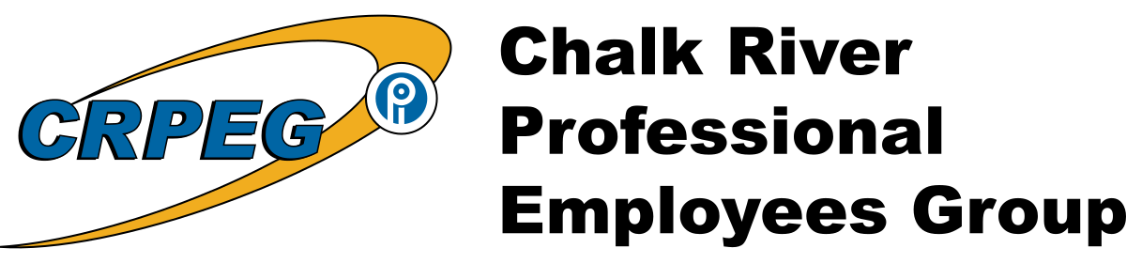Please provide a short answer using a single word or phrase for the question:
What is the full name of the group below the acronym?

Chalk River Professional Employees Group